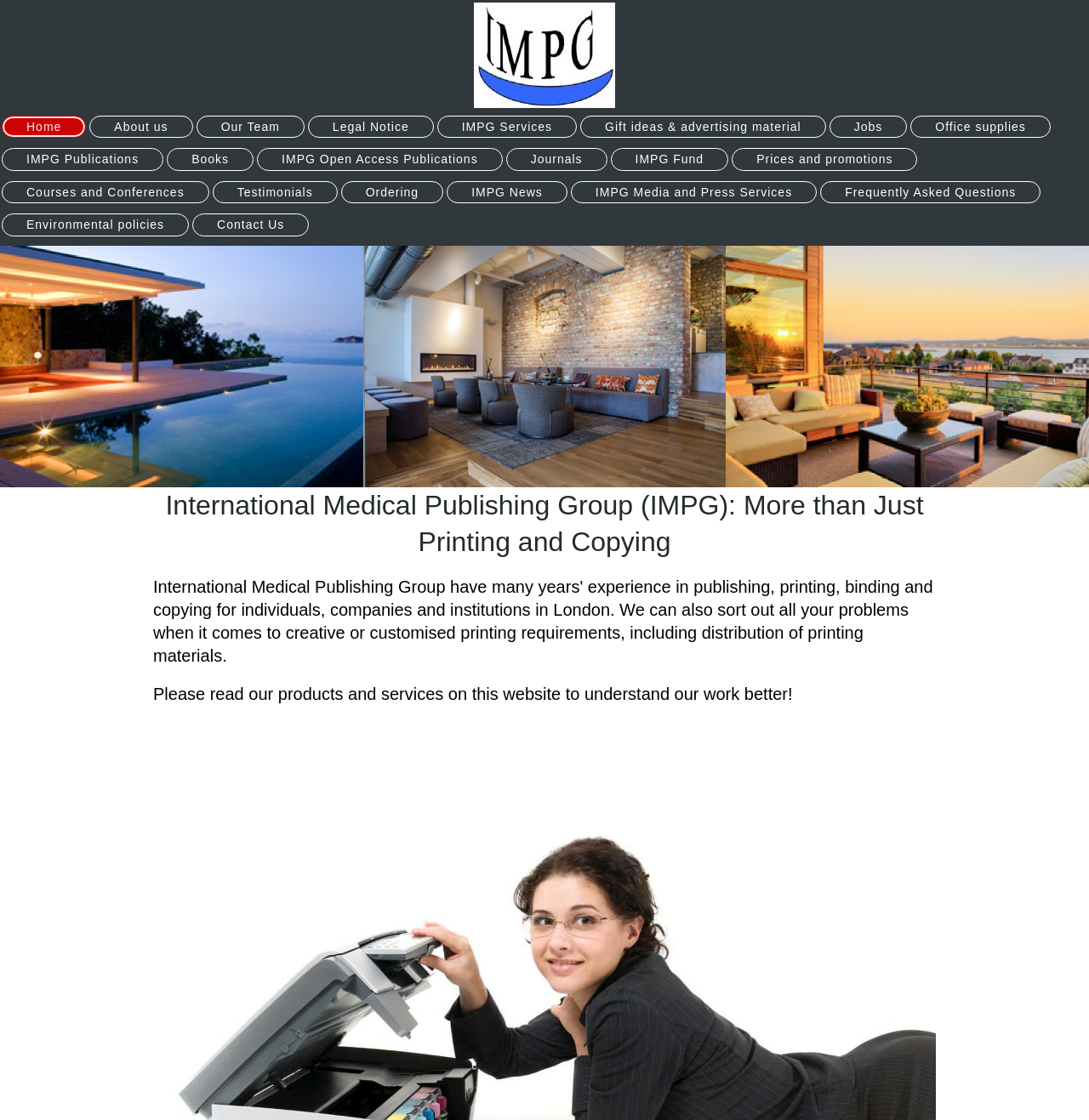Please mark the bounding box coordinates of the area that should be clicked to carry out the instruction: "Go to Home page".

[0.002, 0.103, 0.079, 0.123]